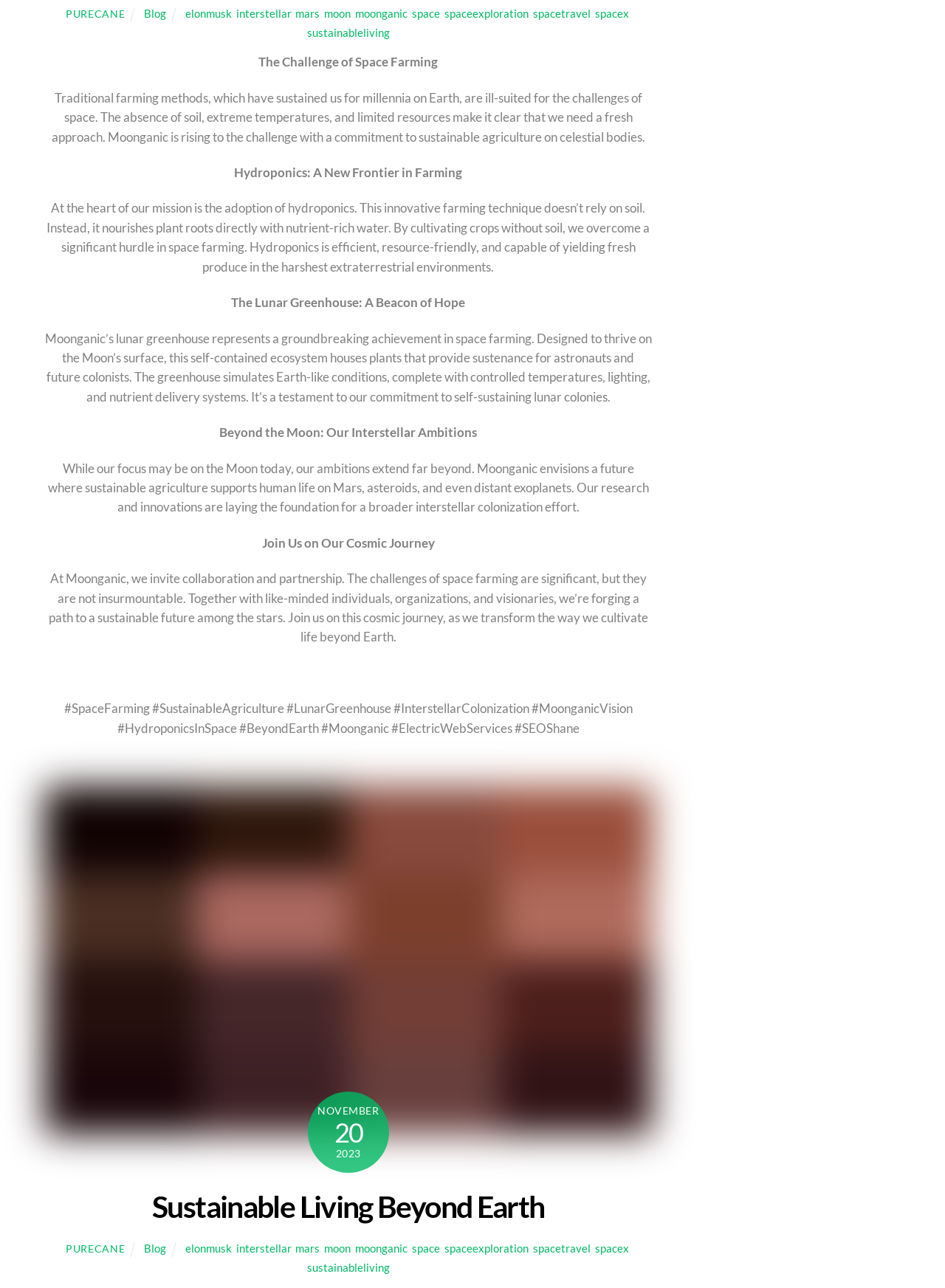Determine the bounding box coordinates of the region to click in order to accomplish the following instruction: "Explore the lunar greenhouse". Provide the coordinates as four float numbers between 0 and 1, specifically [left, top, right, bottom].

[0.245, 0.229, 0.492, 0.241]